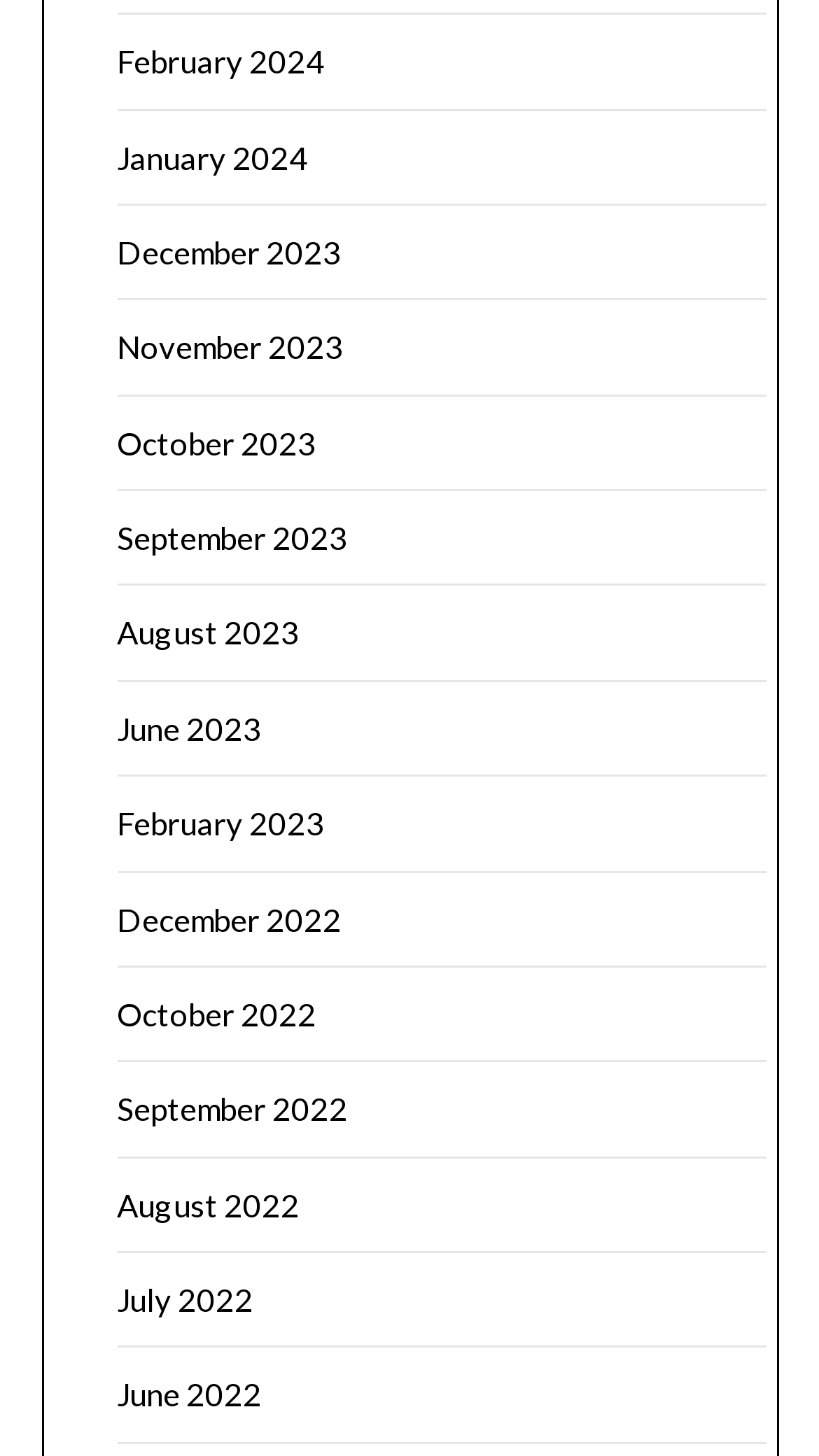Are the months listed in alphabetical order?
Please give a well-detailed answer to the question.

I checked the list of links and found that the months are not in alphabetical order. Instead, they are listed in a chronological order, with the most recent month first.